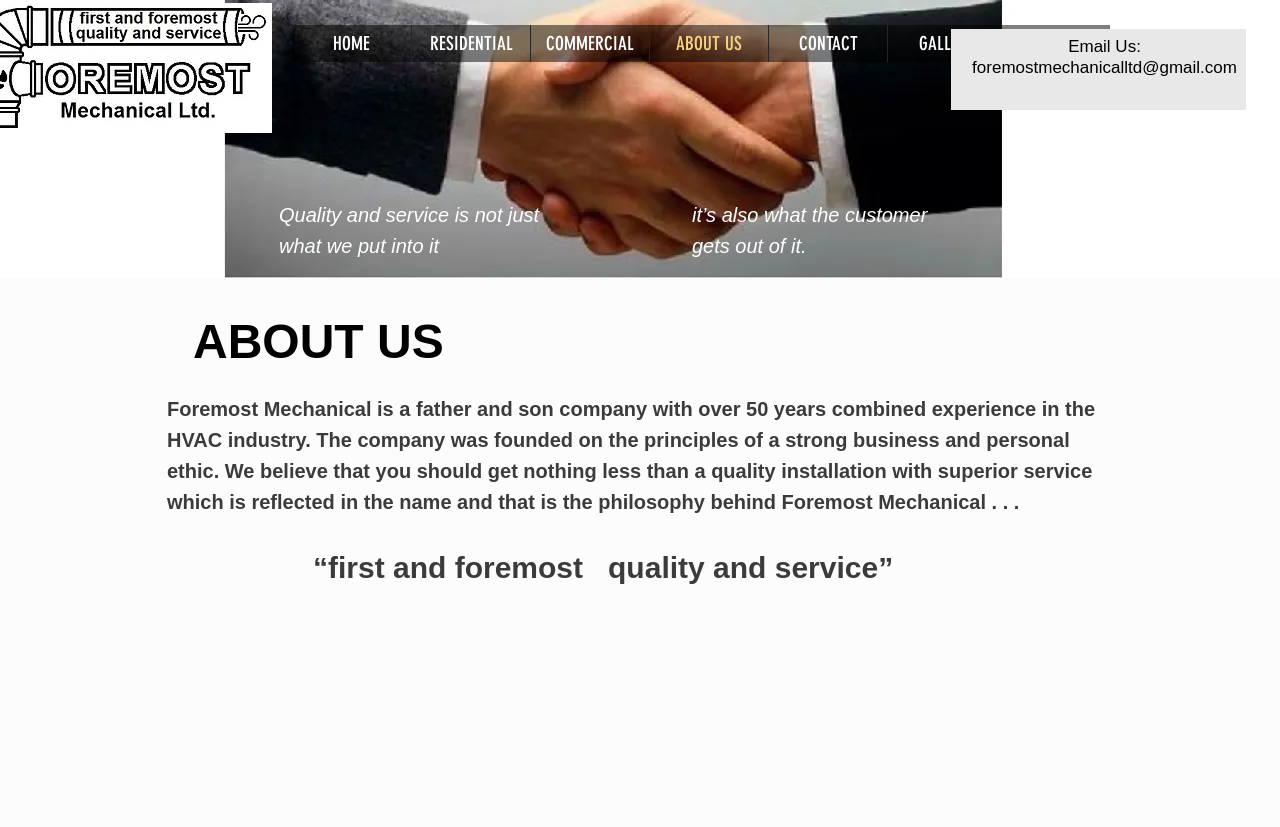Based on the visual content of the image, answer the question thoroughly: What are the main sections of the website?

I found the main sections of the website by looking at the navigation element and its child link elements, which represent the different sections of the website.